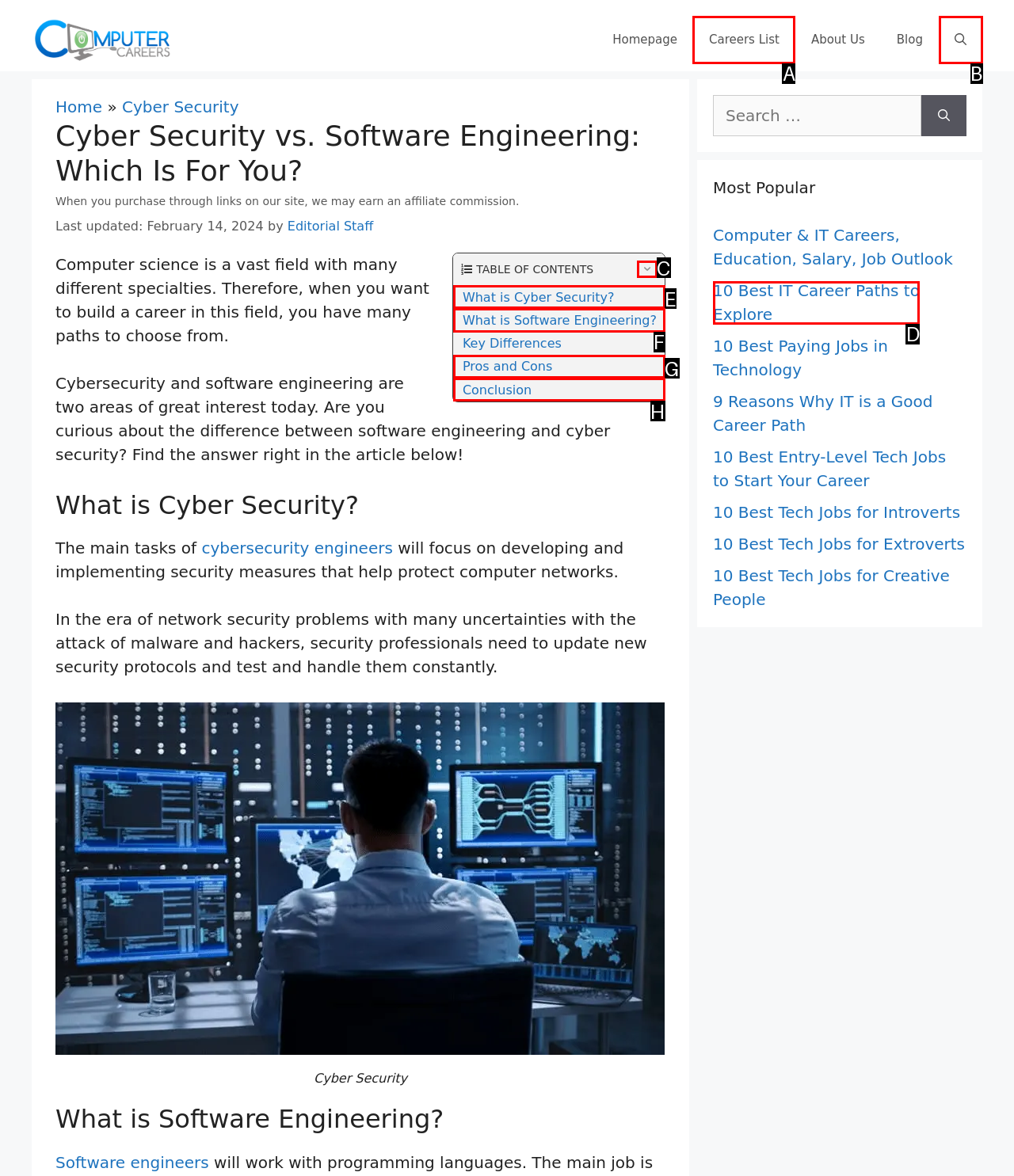Given the description: Pros and Cons, identify the HTML element that fits best. Respond with the letter of the correct option from the choices.

G